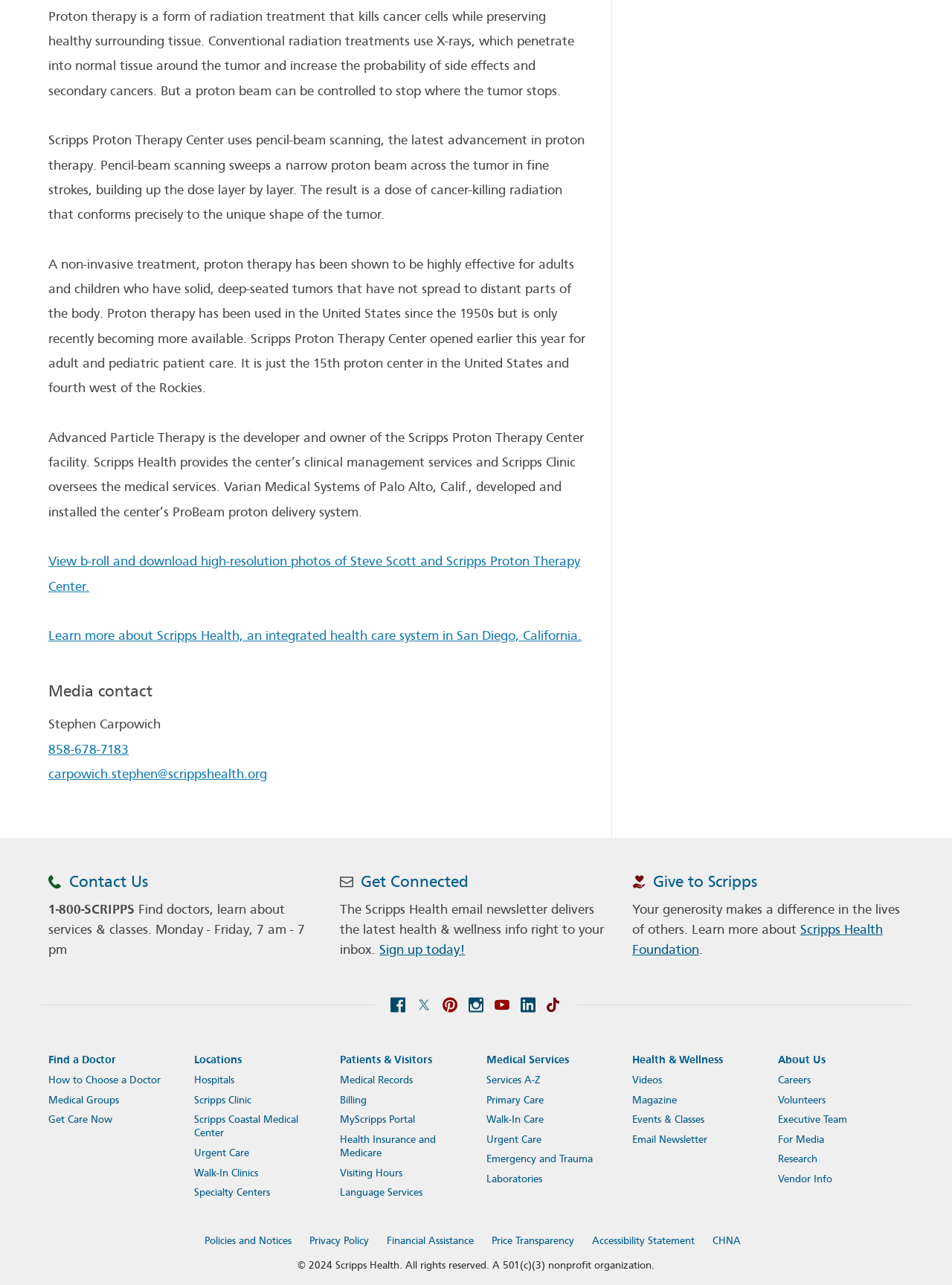Please specify the bounding box coordinates for the clickable region that will help you carry out the instruction: "Get Connected".

[0.379, 0.679, 0.492, 0.694]